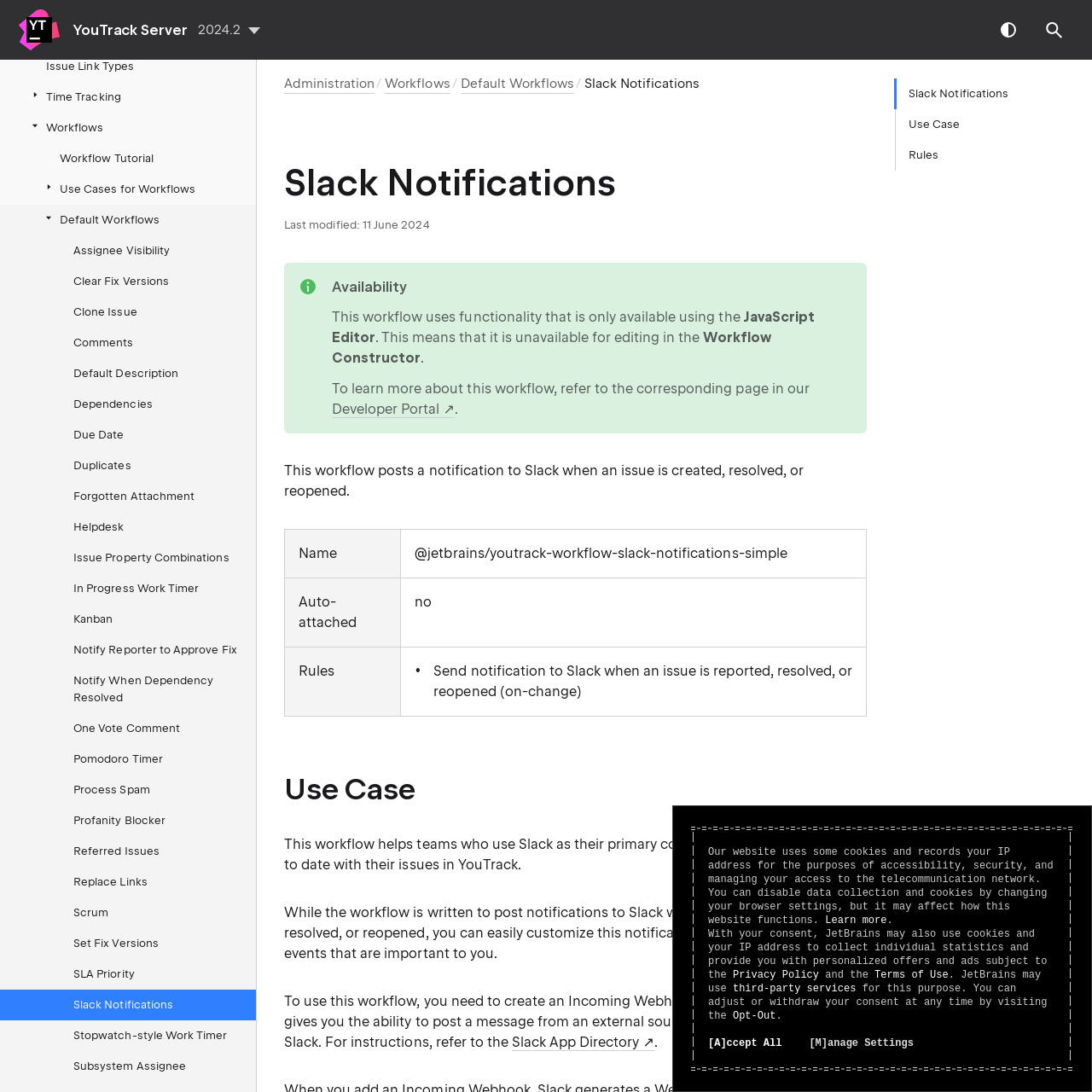What is the name of the workflow?
Please utilize the information in the image to give a detailed response to the question.

The name of the workflow is '@jetbrains/youtrack-workflow-slack-notifications-simple', which is mentioned in the table under the 'Name' column.